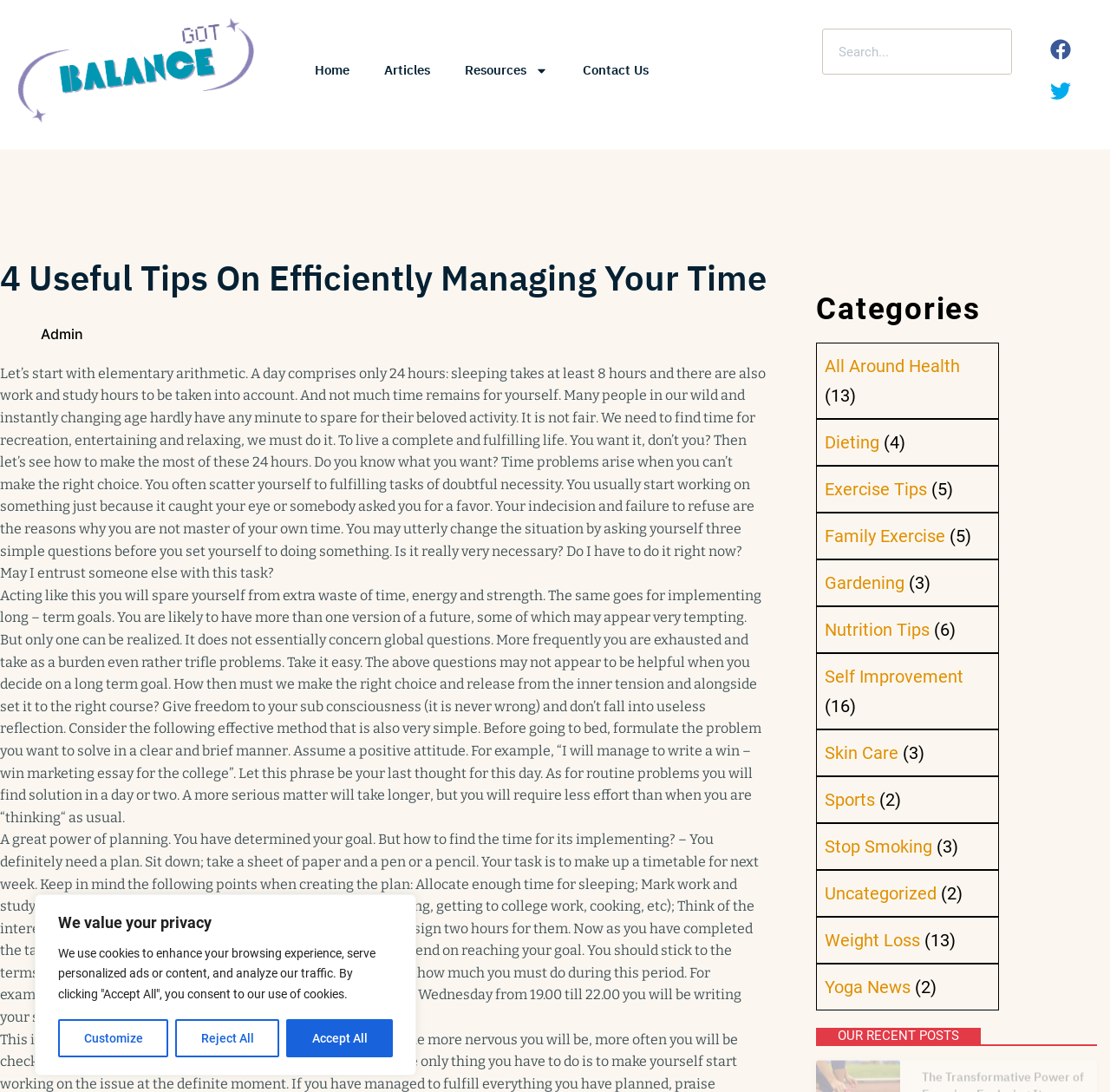Give a one-word or phrase response to the following question: What is the purpose of the search box?

To search the website